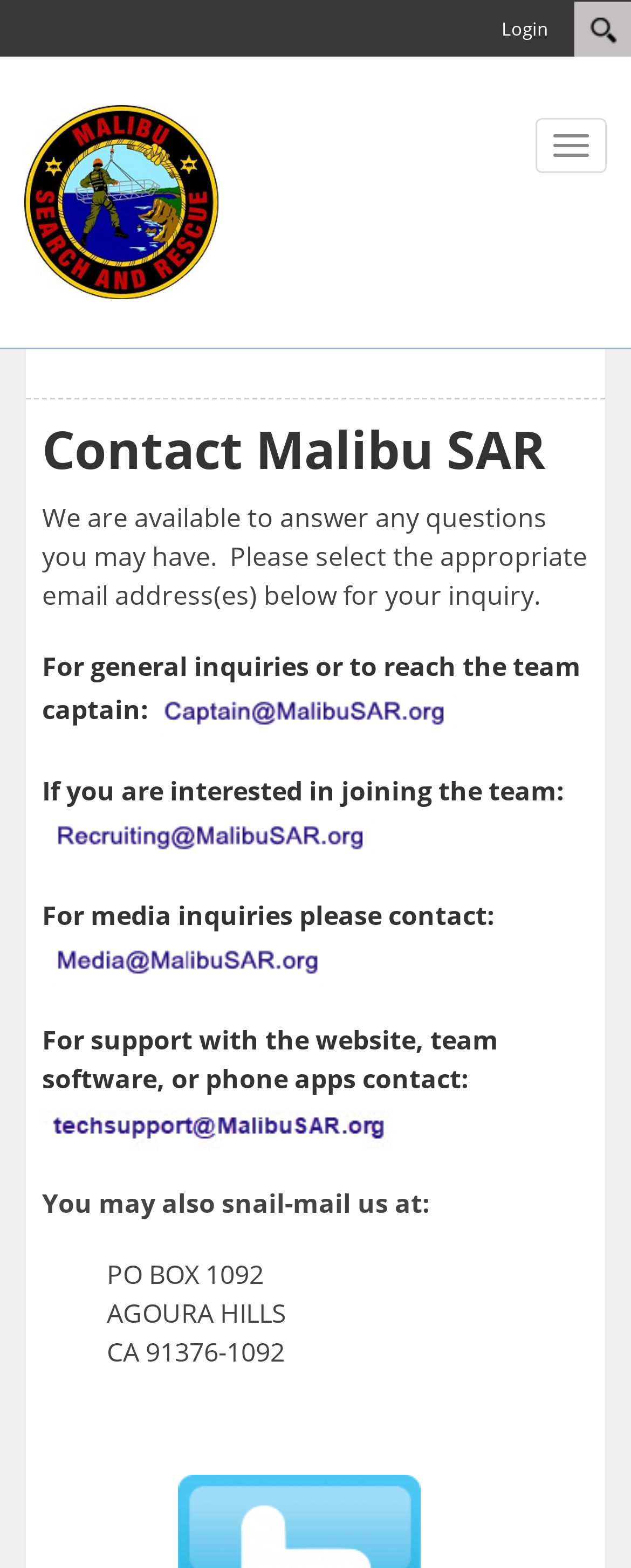What is the mailing address of Malibu Search & Rescue?
Relying on the image, give a concise answer in one word or a brief phrase.

PO BOX 1092, AGOURA HILLS, CA 91376-1092